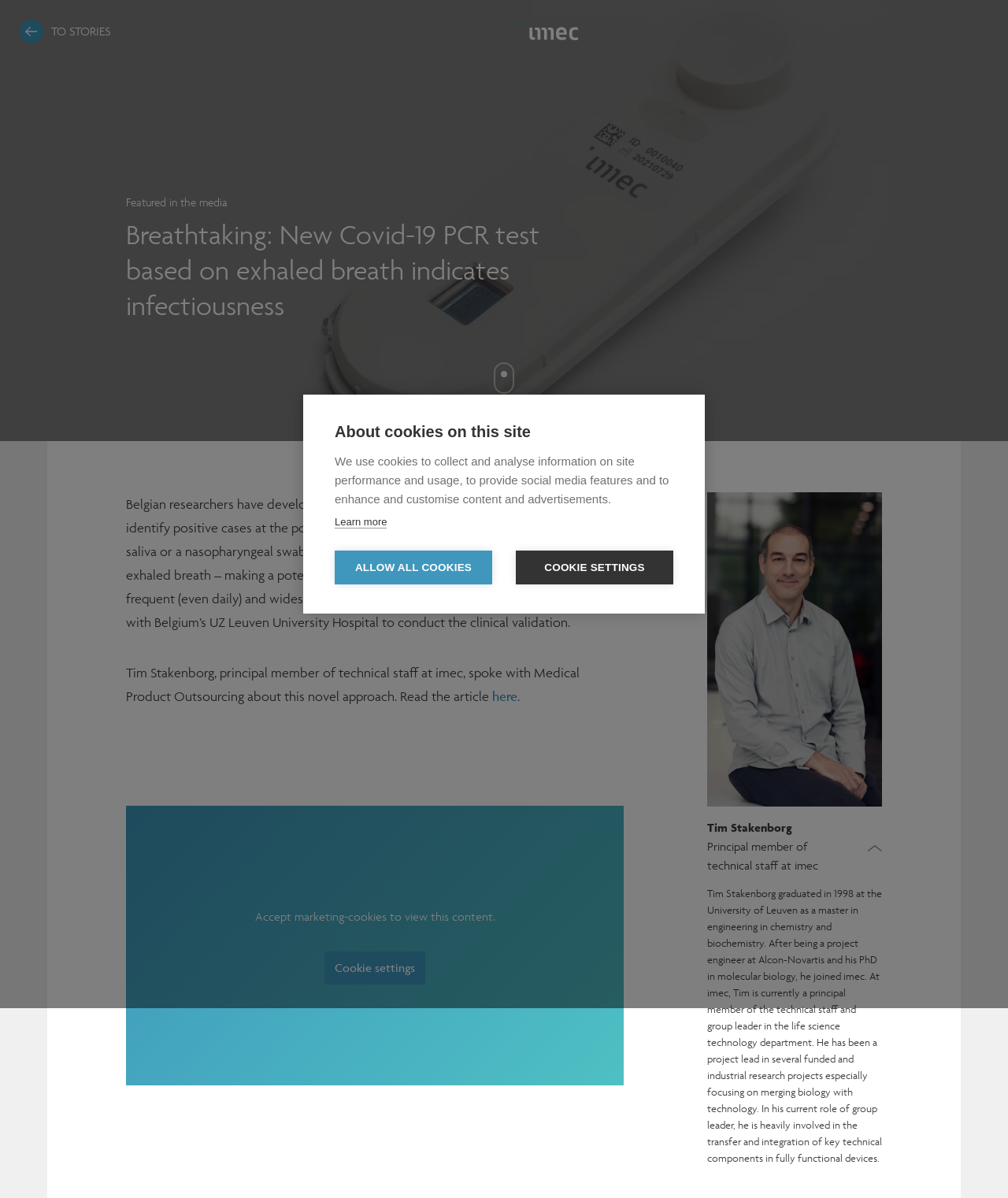Observe the image and answer the following question in detail: What is the purpose of the new Covid-19 PCR test?

The purpose of the new Covid-19 PCR test is to identify infectiousness, which is mentioned in the heading and the text as a potential test for infectiousness and highly convenient for frequent and widespread use.